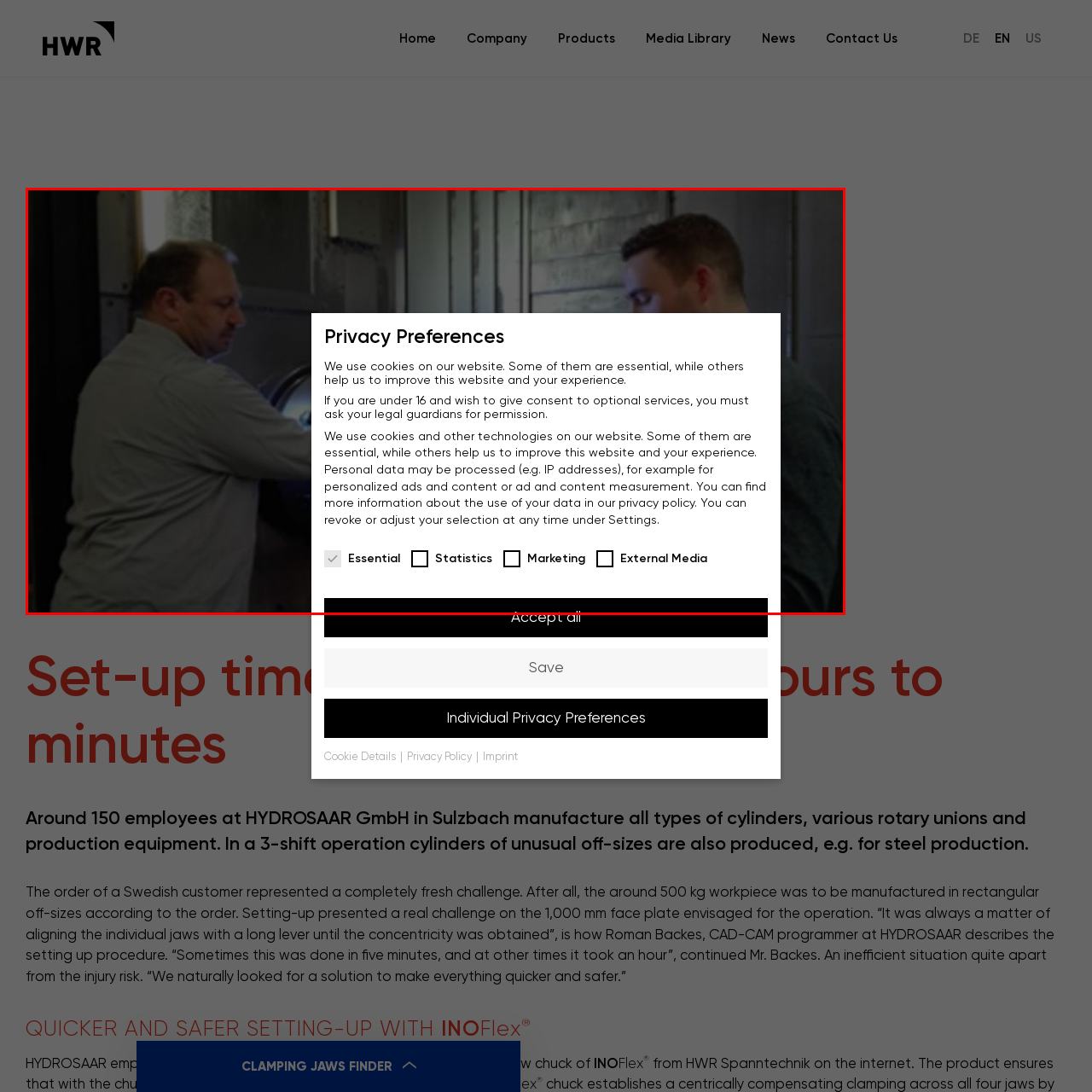What type of setting is depicted in the image?
Examine the image that is surrounded by the red bounding box and answer the question with as much detail as possible using the image.

The image shows a large industrial machine, which suggests that the scene is taking place within a manufacturing setting, where the two individuals are engaged in a technical discussion.